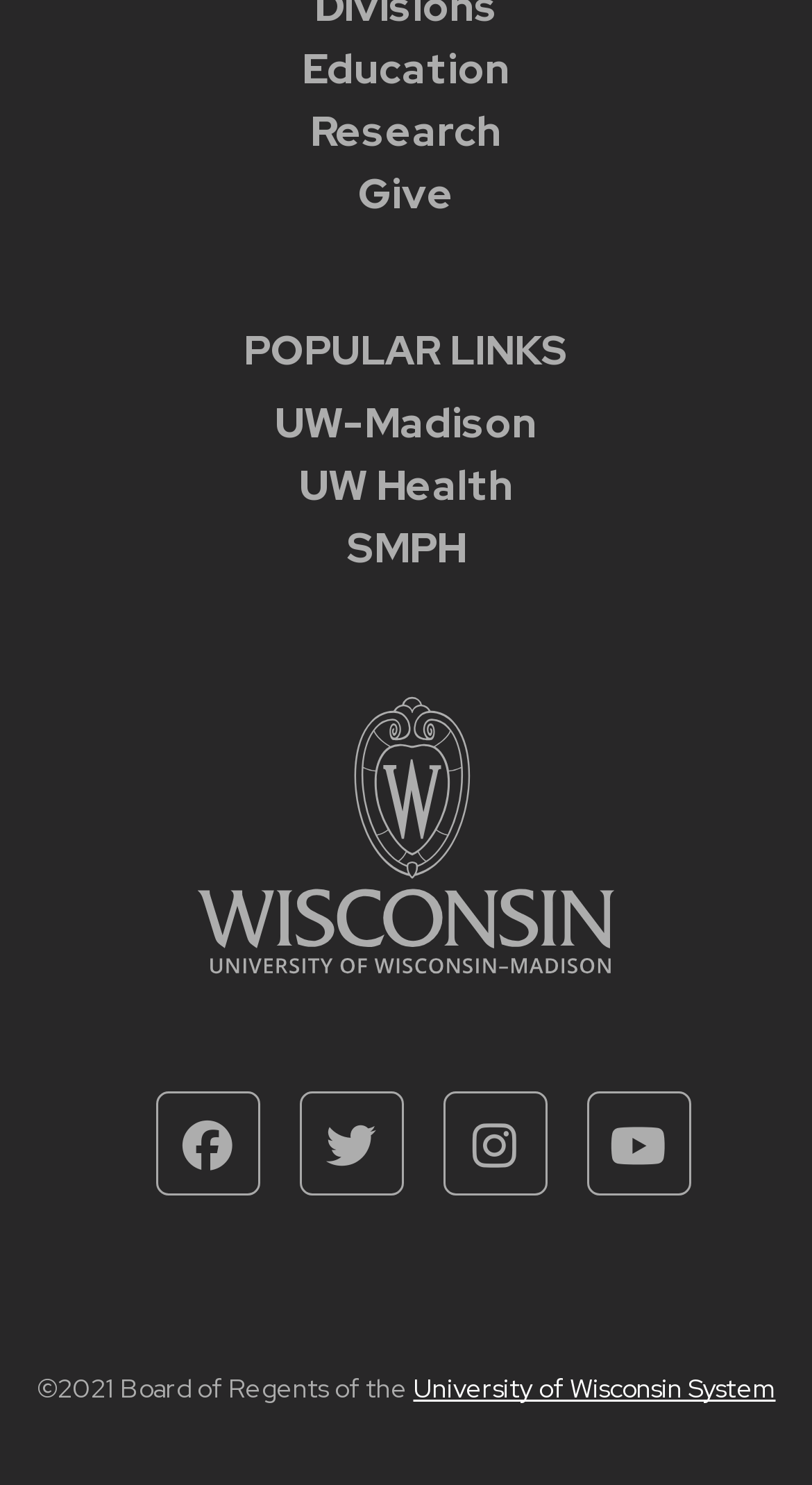Based on the element description: "UW Health", identify the UI element and provide its bounding box coordinates. Use four float numbers between 0 and 1, [left, top, right, bottom].

[0.062, 0.306, 0.938, 0.348]